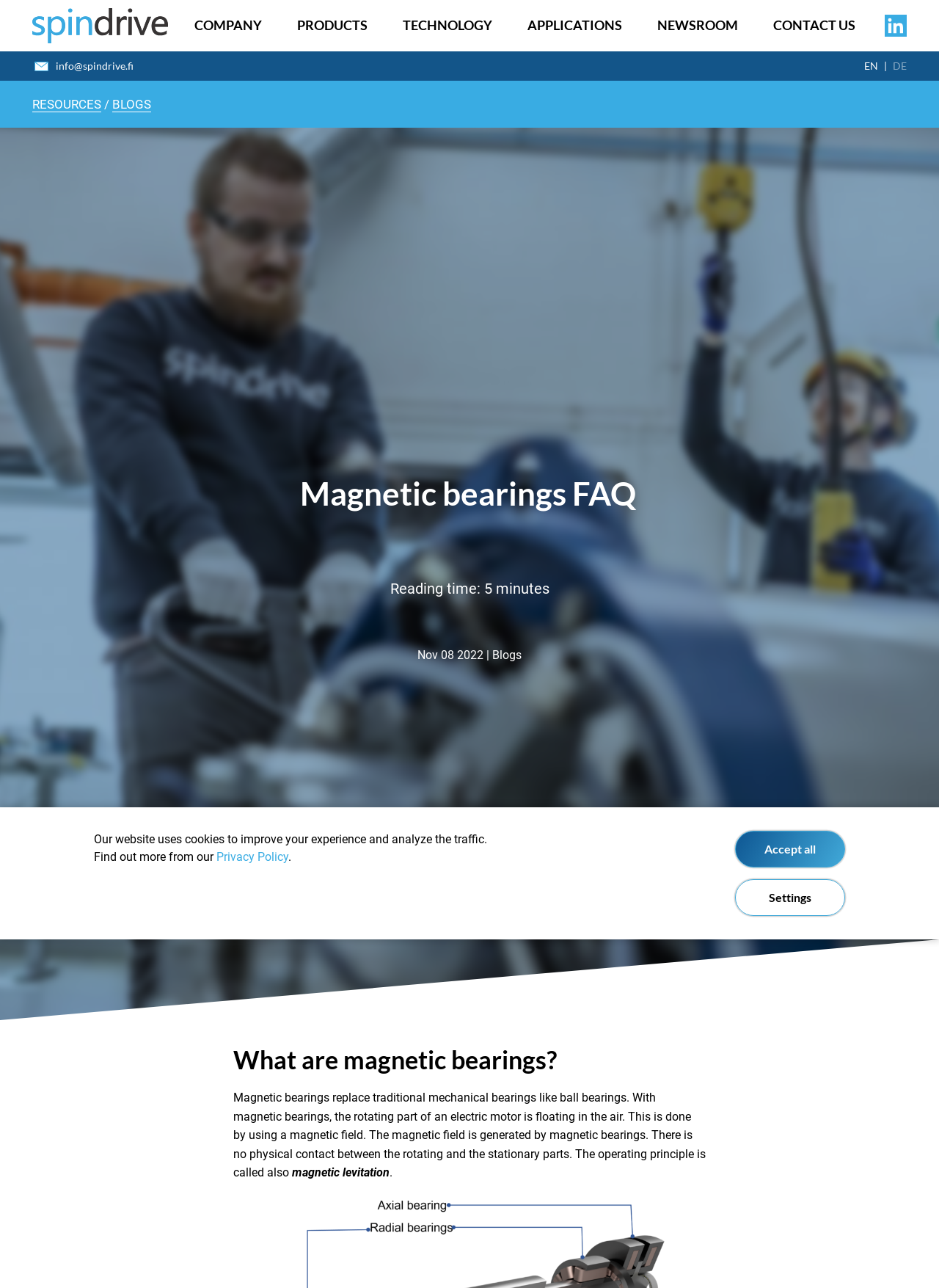Can you show the bounding box coordinates of the region to click on to complete the task described in the instruction: "Visit the NEWSROOM"?

[0.7, 0.013, 0.786, 0.027]